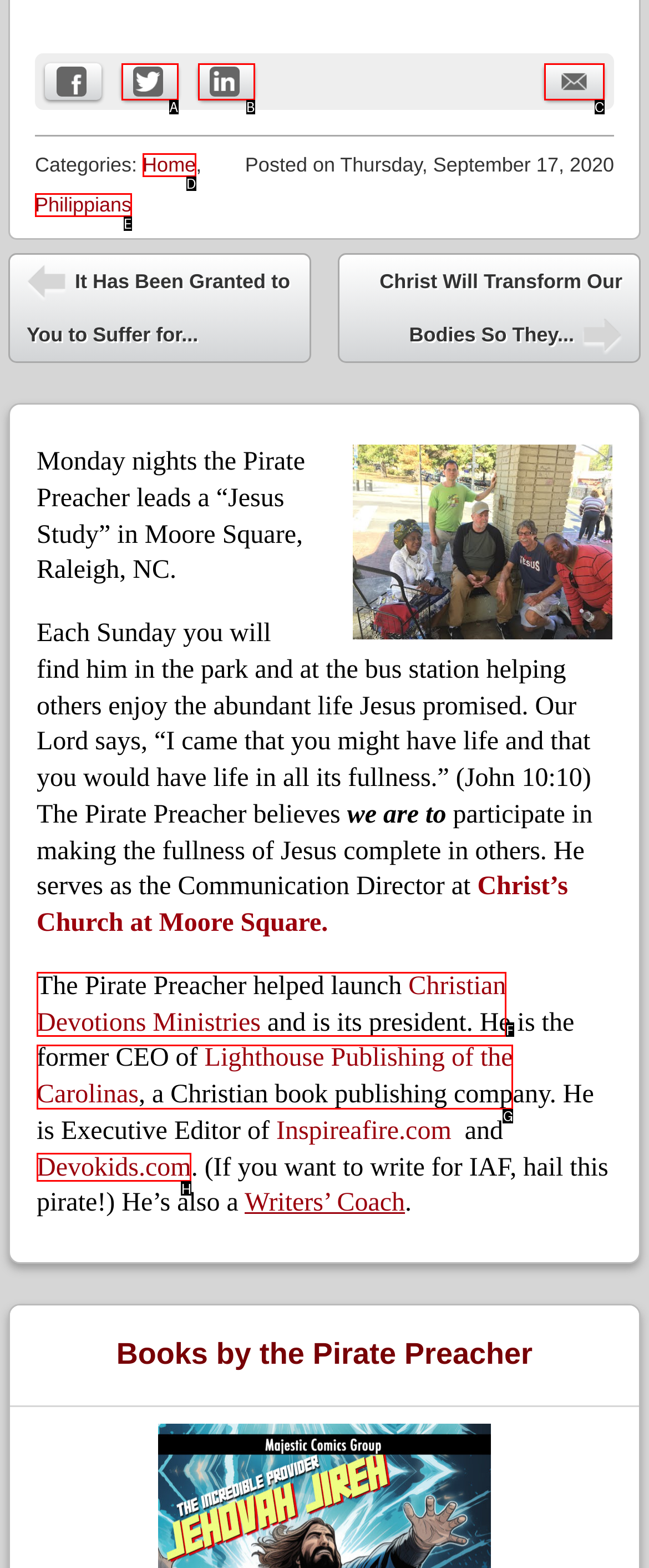From the available choices, determine which HTML element fits this description: Lighthouse Publishing of the Carolinas Respond with the correct letter.

G